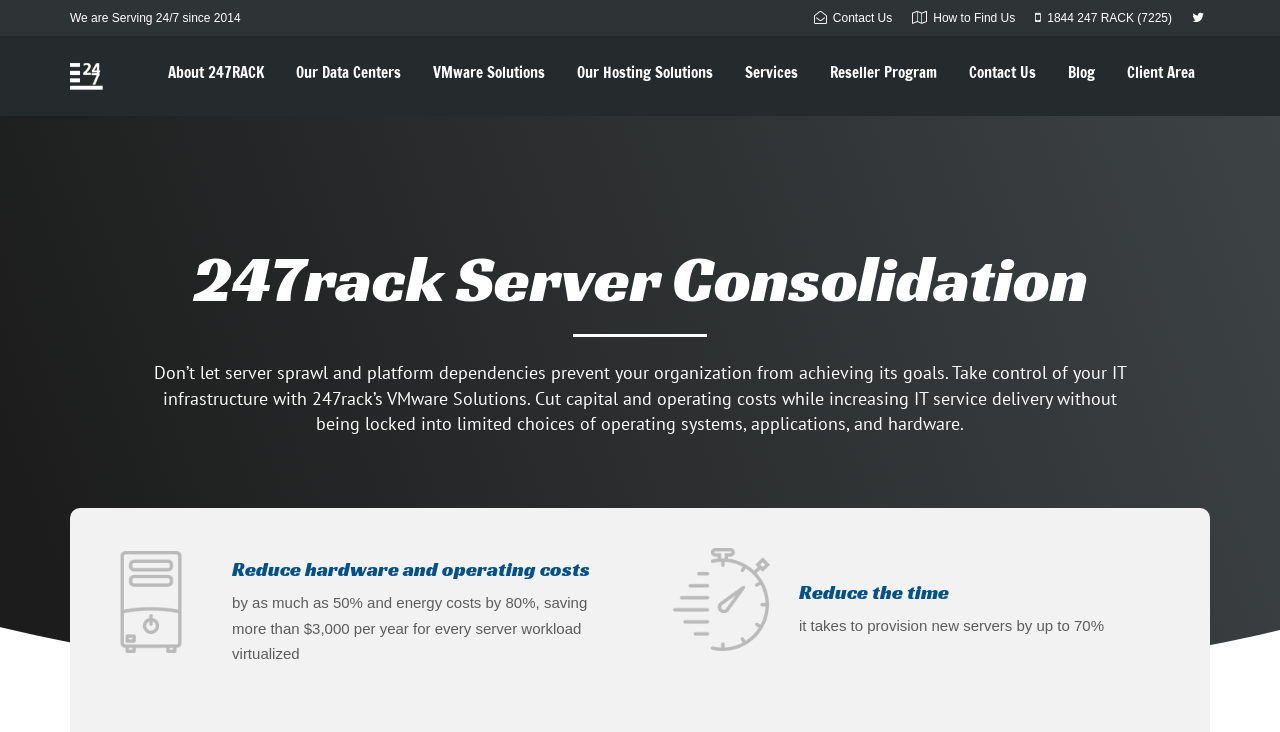Generate a comprehensive caption for the webpage you are viewing.

This webpage is about 247Rack's server consolidation and VMware private cloud servers. At the top, there is a horizontal navigation bar with several links, including "Contact Us", "How to Find Us", and a phone number. Below this navigation bar, there is a prominent link to "VMware Server Private Cloud Servers 247Rack" accompanied by a small image.

On the left side, there is a vertical navigation menu with links to various sections, including "About 247RACK", "Our Data Centers", "VMware Solutions", and more. These links are arranged in a column, with "About 247RACK" at the top and "Client Area" at the bottom.

The main content of the webpage is divided into three sections. The first section has a heading "247rack Server Consolidation" and a paragraph of text that explains the benefits of using 247Rack's VMware Solutions, including reducing capital and operating costs. Below this text, there is a small figure or icon.

The second section has a heading "Reduce hardware and operating costs" and a sentence that explains the potential cost savings of using 247Rack's solutions. This section also includes a small figure or icon.

The third section has a heading "Reduce the time" and a sentence that explains how 247Rack's solutions can speed up the process of provisioning new servers.